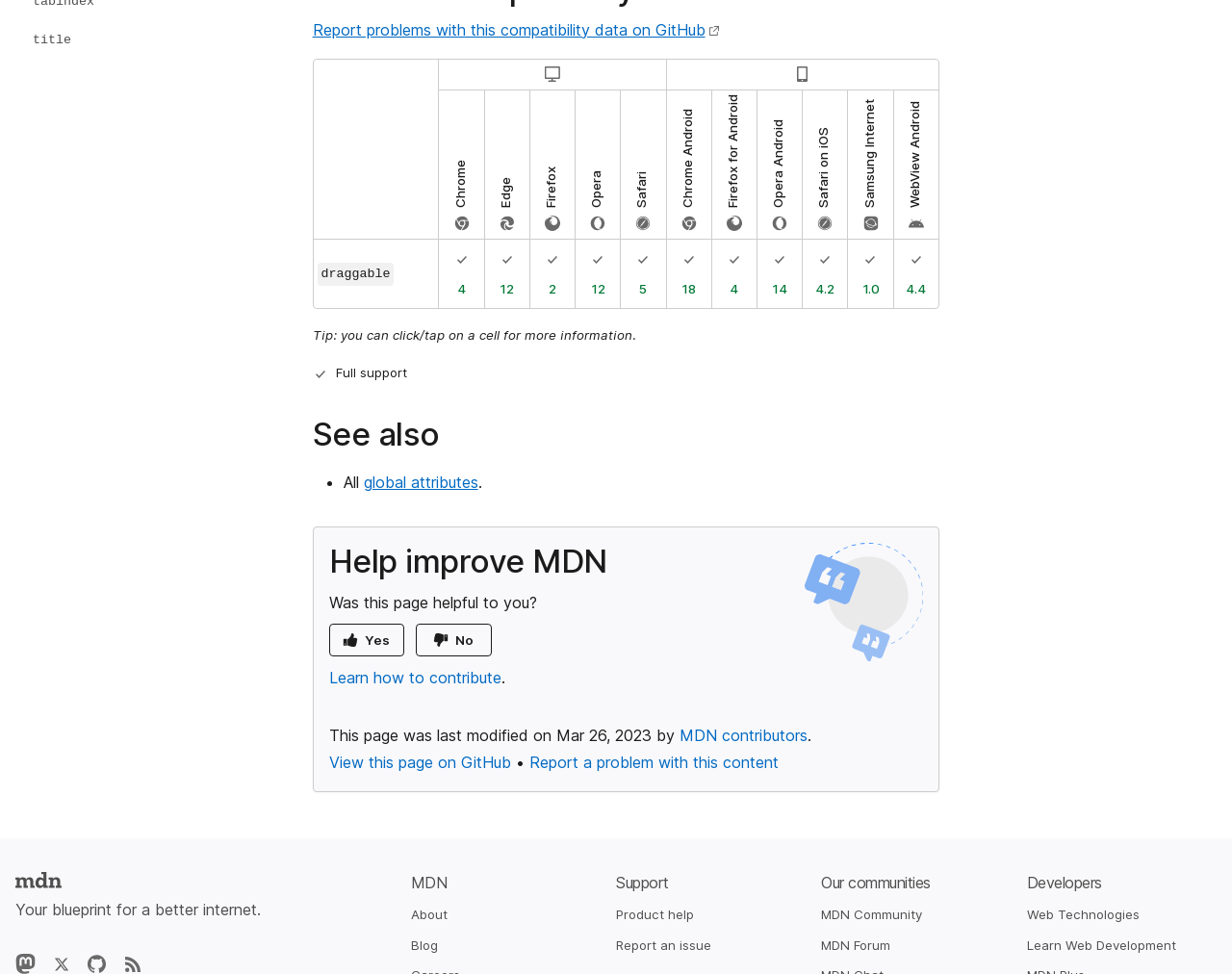Locate the bounding box of the user interface element based on this description: "Quirks Mode and Standards Mode".

[0.019, 0.402, 0.194, 0.433]